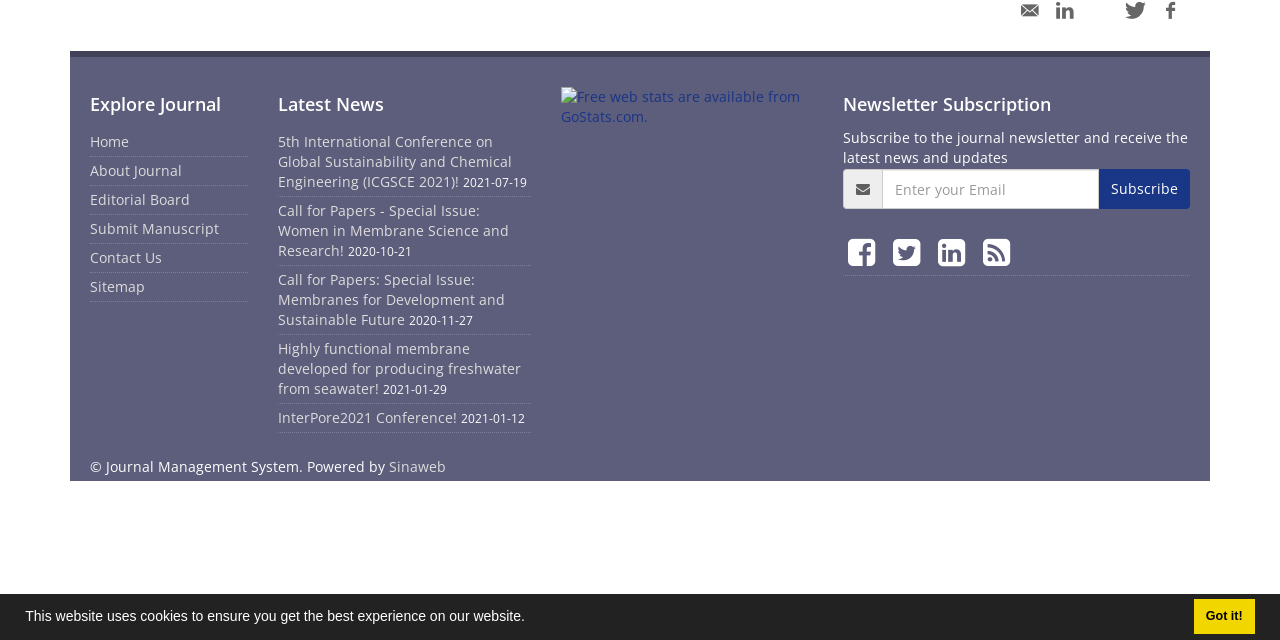Find the UI element described as: "Sitemap" and predict its bounding box coordinates. Ensure the coordinates are four float numbers between 0 and 1, [left, top, right, bottom].

[0.07, 0.433, 0.113, 0.463]